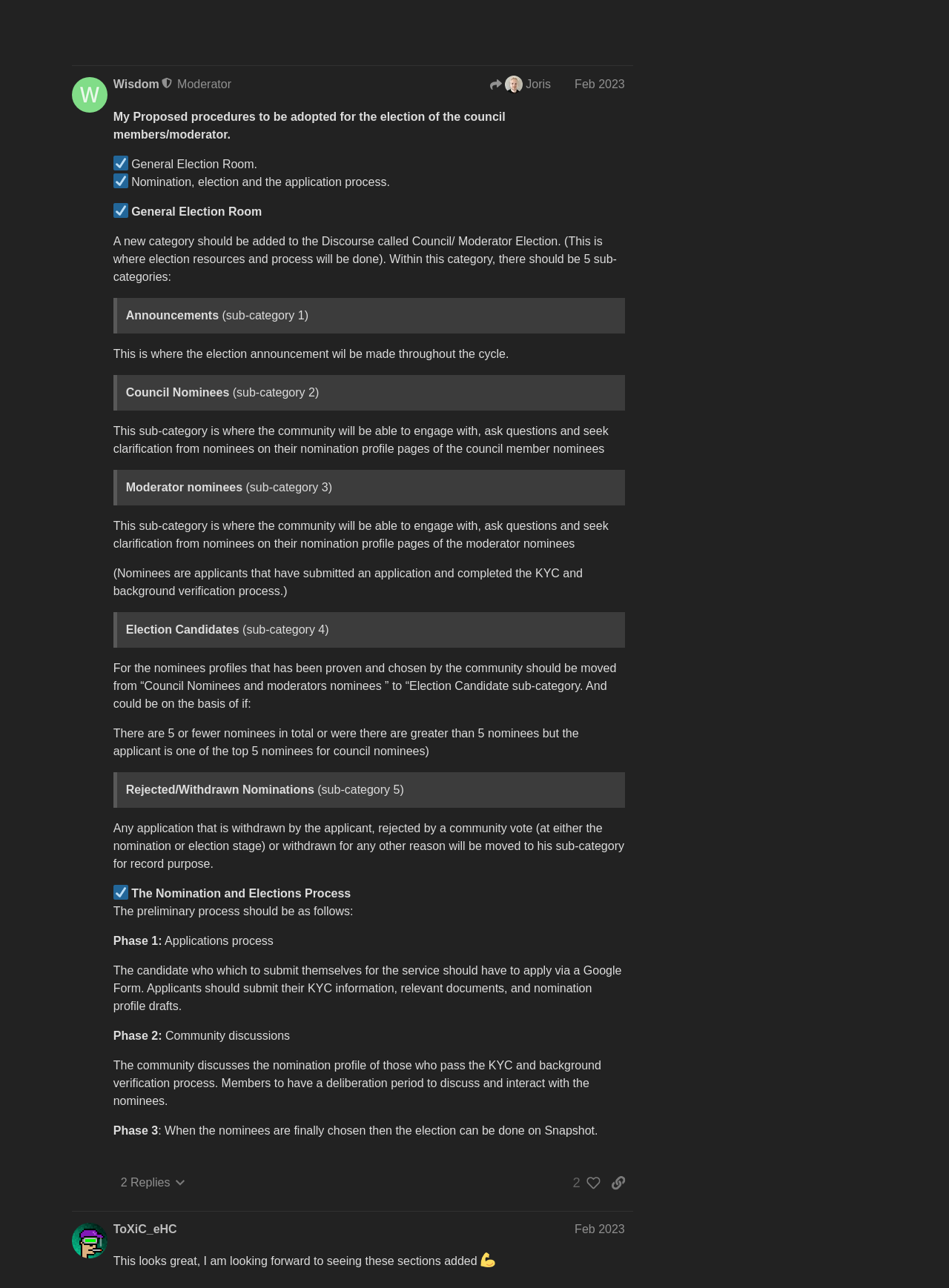Provide a brief response to the question below using one word or phrase:
How many replies does the post by Joris have?

3